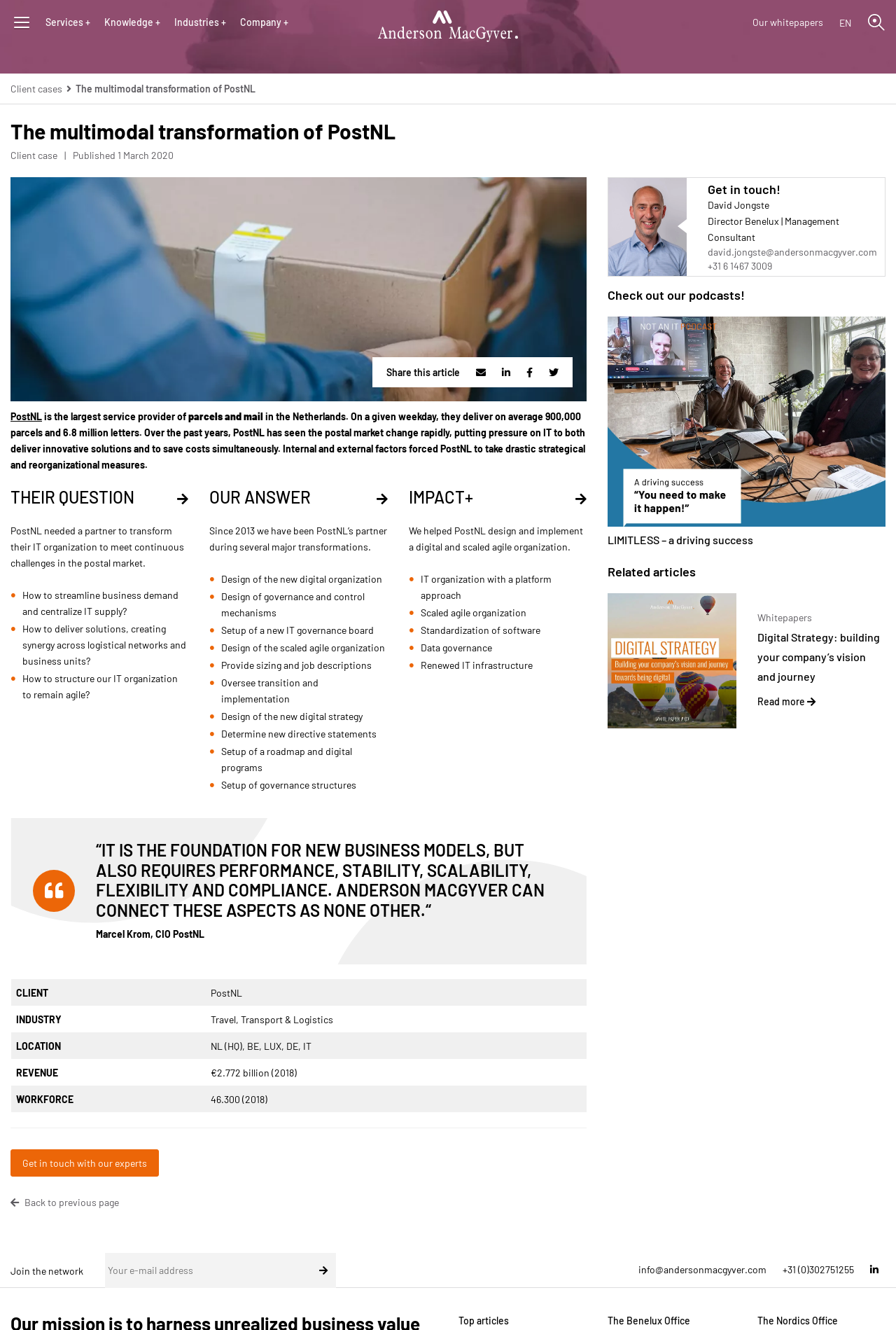Refer to the screenshot and answer the following question in detail:
What is the average number of parcels delivered by PostNL on a given weekday?

The answer can be found in the text that describes PostNL. The text states 'On a given weekday, they deliver on average 900,000 parcels and 6.8 million letters.' Therefore, the answer is 900,000.